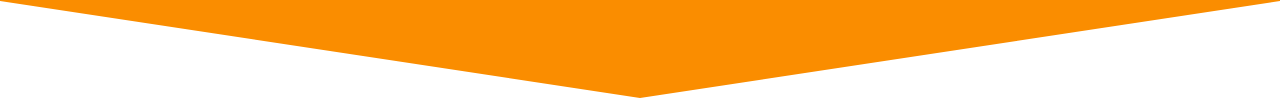Explain what is happening in the image with as much detail as possible.

The image prominently features an orange triangle design, which adds a vibrant visual accent to the page discussing sewage backup issues in Lenexa, KS. Positioned below the section titled "Why Do Septic Tank Backups & Sewage Backups in Lenexa KS Occur?", this graphic complements the informative content about common causes of sewage backups, providing an engaging transition to the details of the sewage backup repair process that follows. The design serves to guide the reader's attention and emphasizes the importance of the subject matter, making it clear this is a critical issue that requires professional attention from Fine Restoration, as highlighted in the adjacent text.